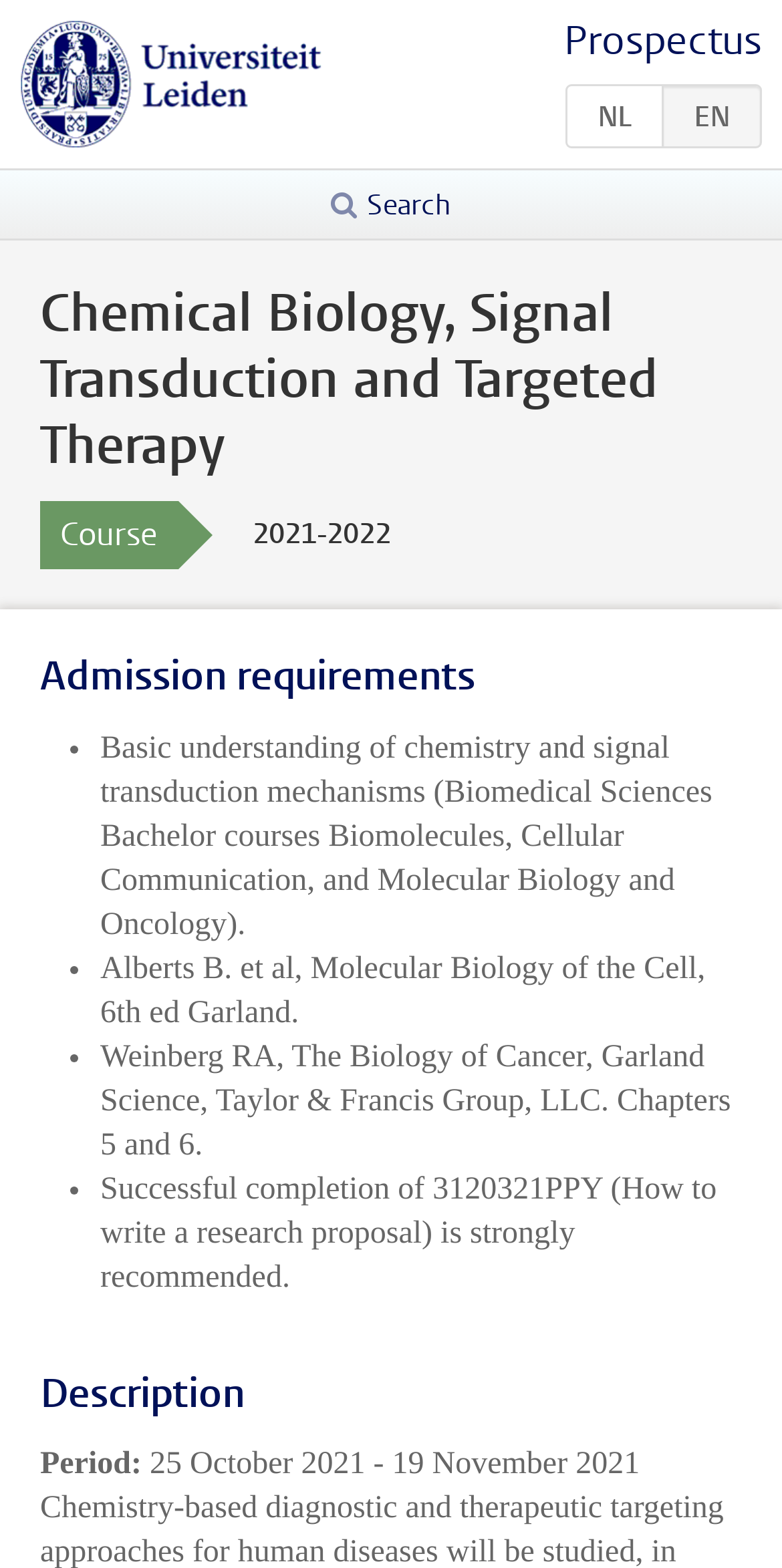Examine the image carefully and respond to the question with a detailed answer: 
What is the course name?

I found the course name by looking at the heading element that says 'Chemical Biology, Signal Transduction and Targeted Therapy' which is located at the top of the webpage.